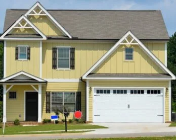What is the purpose of the large windows?
Using the screenshot, give a one-word or short phrase answer.

To allow natural light